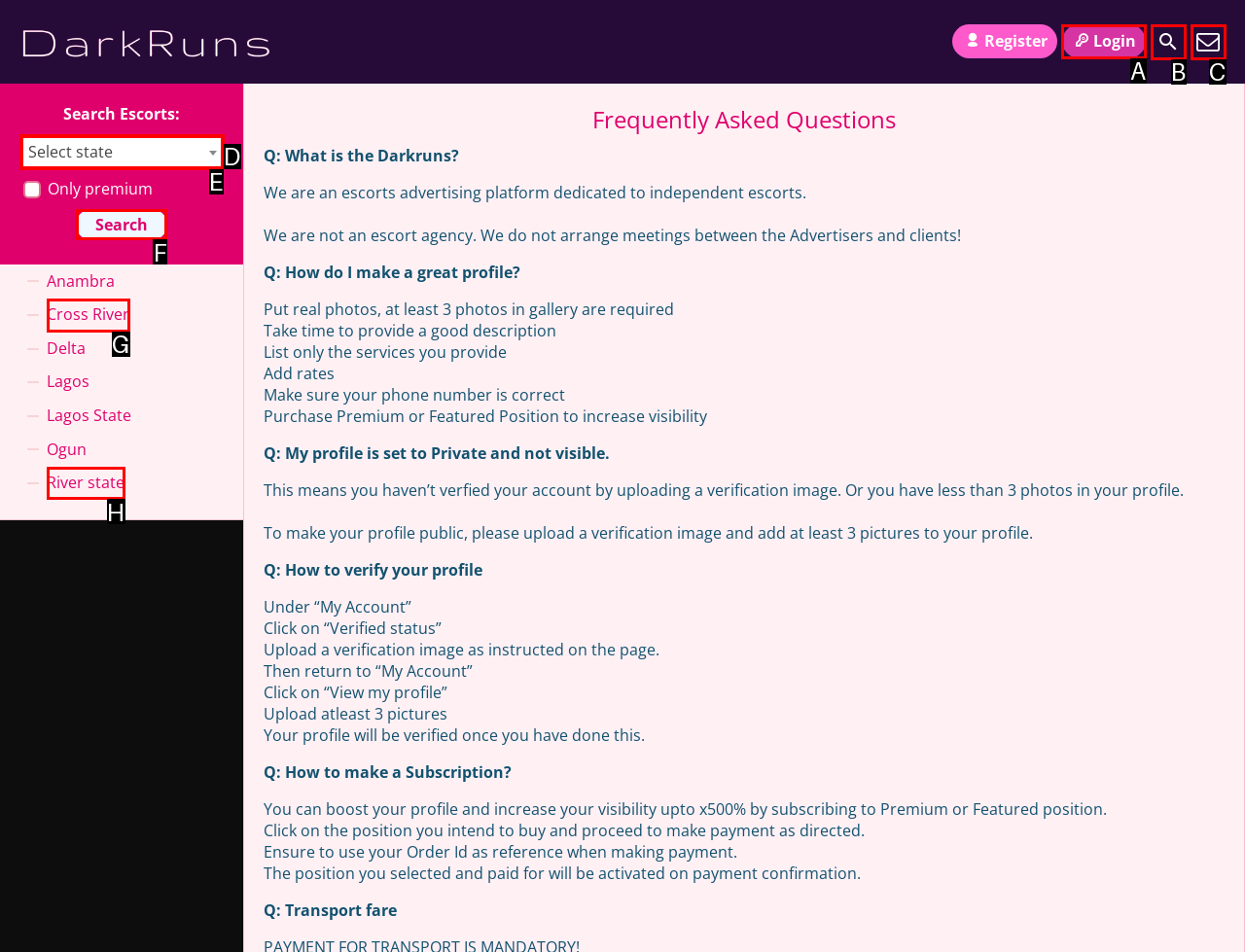Identify the letter of the option to click in order to Search Escorts. Answer with the letter directly.

F